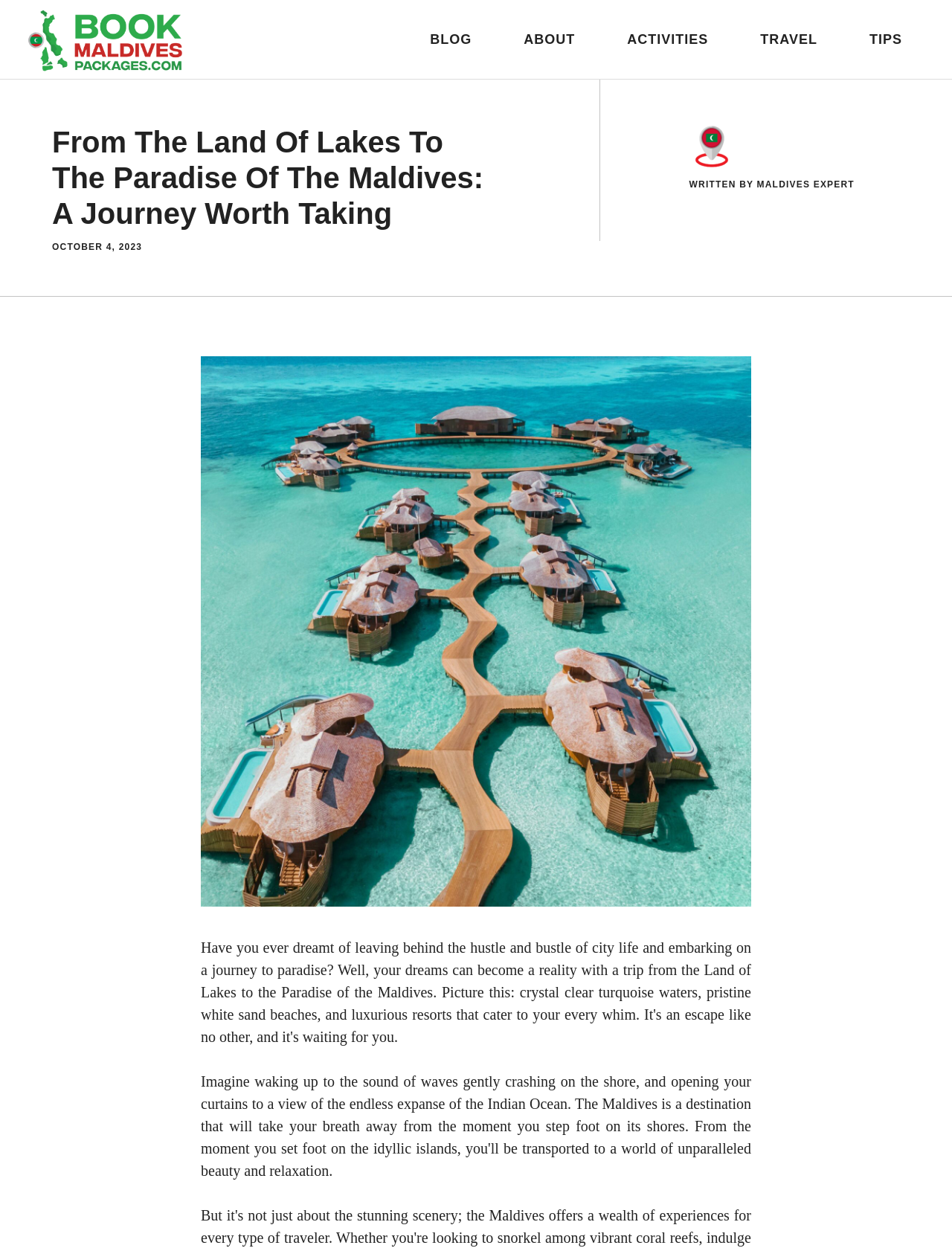Elaborate on the webpage's design and content in a detailed caption.

This webpage is about a travel blog, specifically an article titled "From The Land Of Lakes To The Paradise Of The Maldives: A Journey Worth Taking". At the top of the page, there is a banner with the site's logo and name, "bookmaldivespackages.com", accompanied by a small image. Below the banner, there is a navigation menu with five links: "BLOG", "ABOUT", "ACTIVITIES", "TRAVEL", and "TIPS".

The main content of the page starts with a heading that matches the title of the article. Below the heading, there is a timestamp indicating that the article was published on October 4, 2023. To the right of the timestamp, there is an image of the author.

The main article text begins below the author's image. The text starts with a question, "Have you ever dreamt of leaving behind the hustle and bustle of city life and embarking on a journey to paradise?" The text then continues, with several links embedded within the text, including "dreams", "beauty", "relaxation", and "experiences". The text appears to be a descriptive passage, likely introducing the topic of traveling to the Maldives.